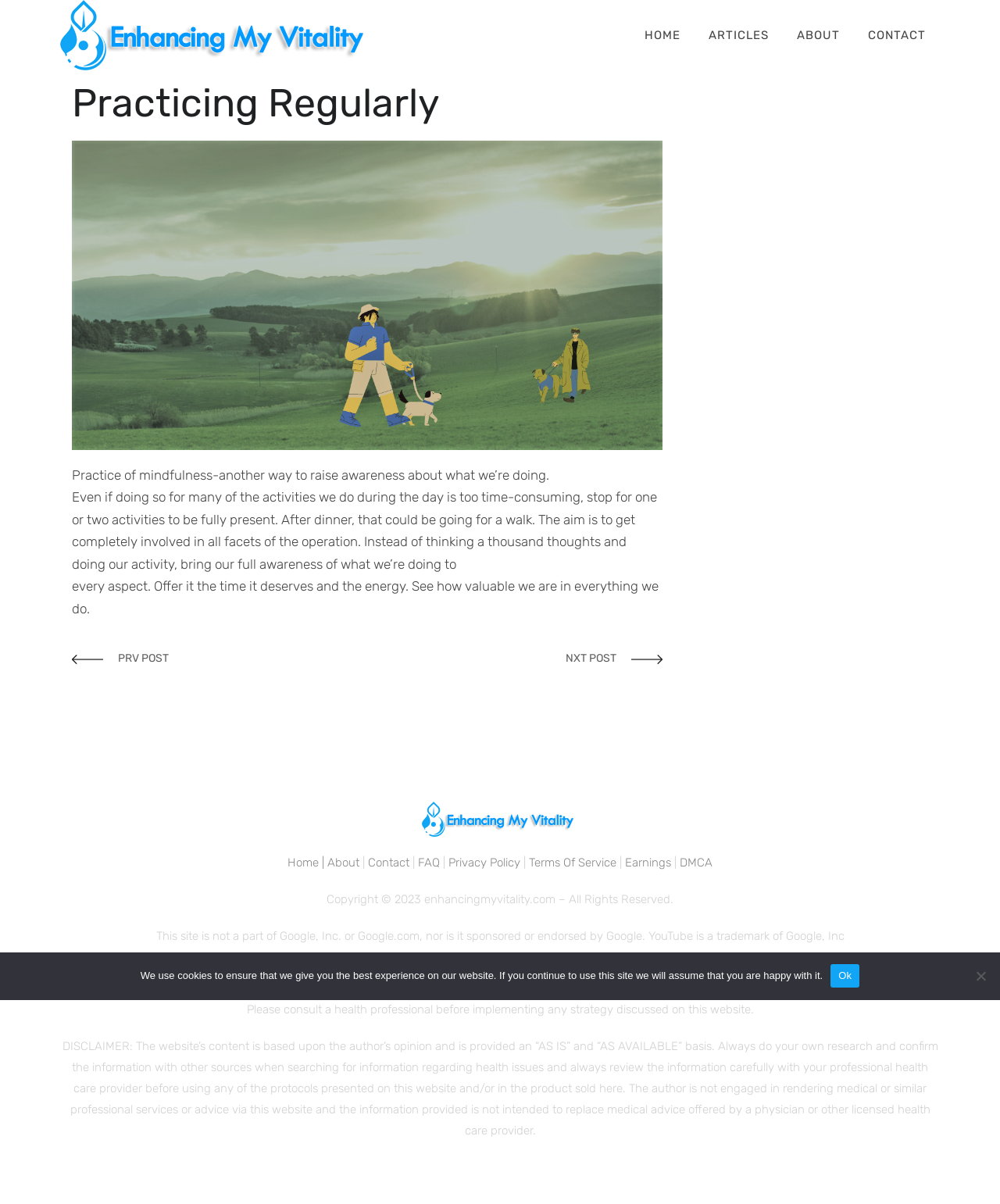Find the bounding box coordinates of the clickable area that will achieve the following instruction: "go to previous post".

[0.118, 0.543, 0.355, 0.552]